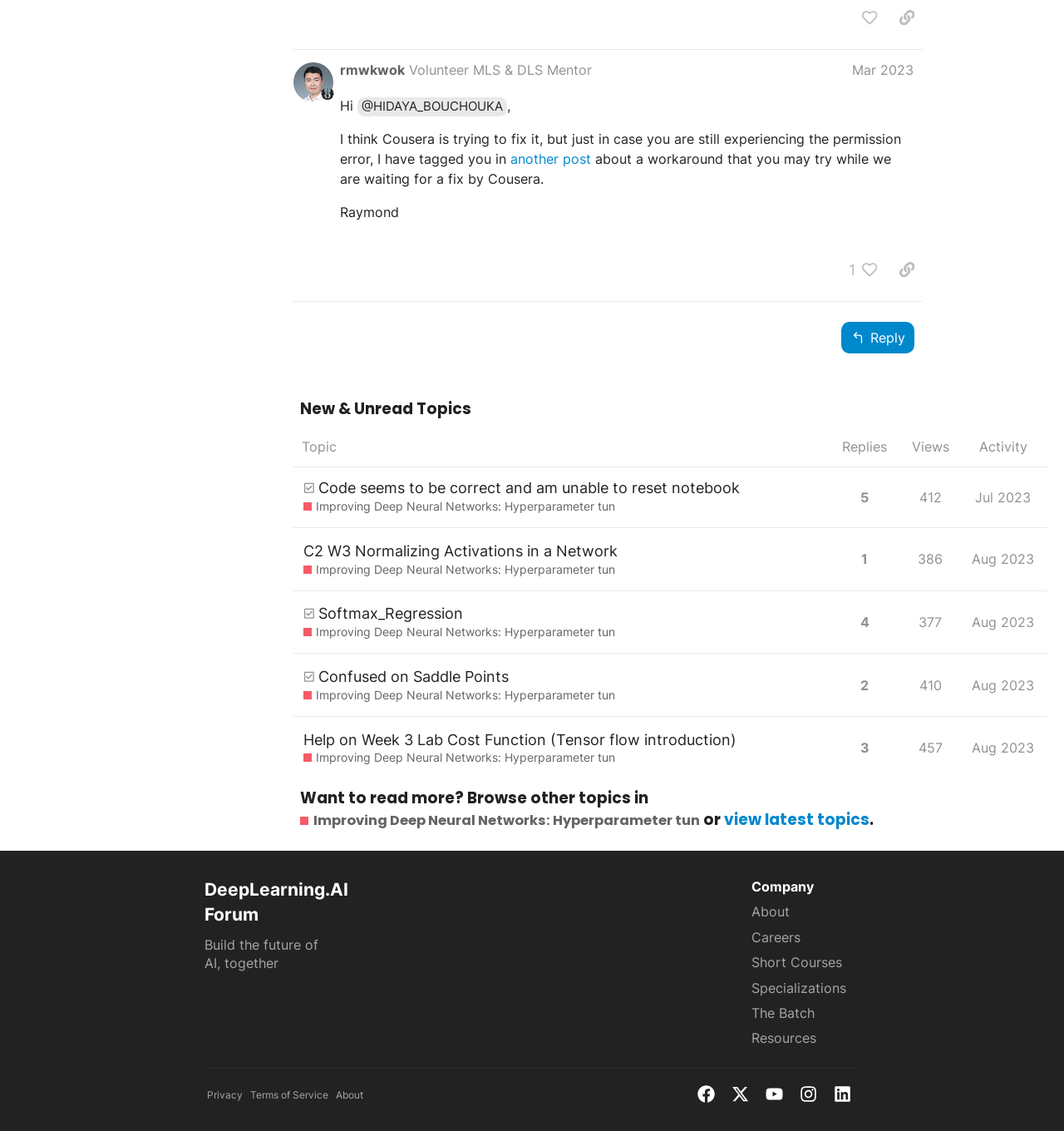What is the name of the course mentioned in the webpage?
Using the details shown in the screenshot, provide a comprehensive answer to the question.

The course name 'DLS Course 2' is mentioned in the link 'Improving Deep Neural Networks: Hyperparameter tuning, Regularization, and Optimization Discourse page!'.